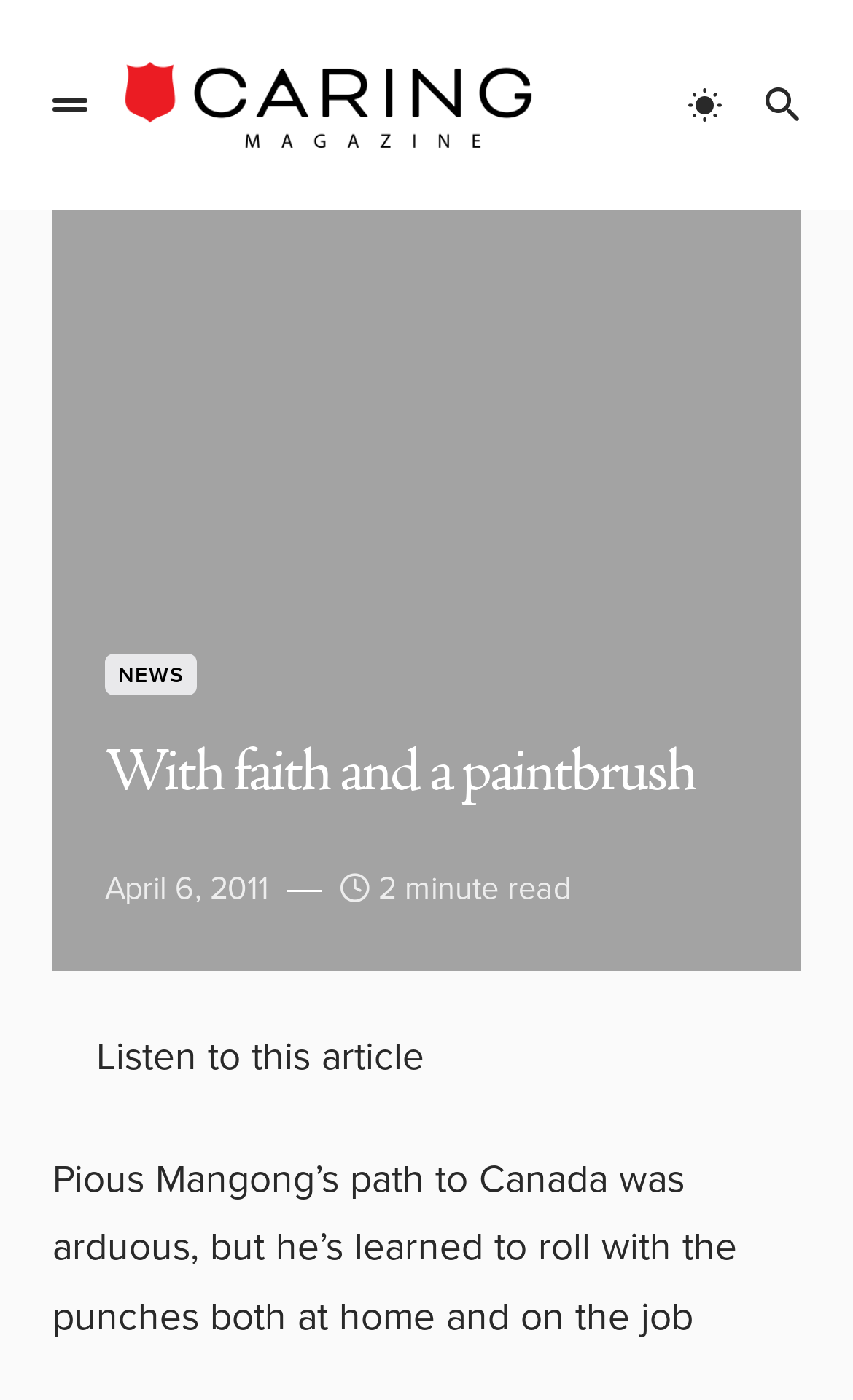Can you find and provide the main heading text of this webpage?

With faith and a paintbrush